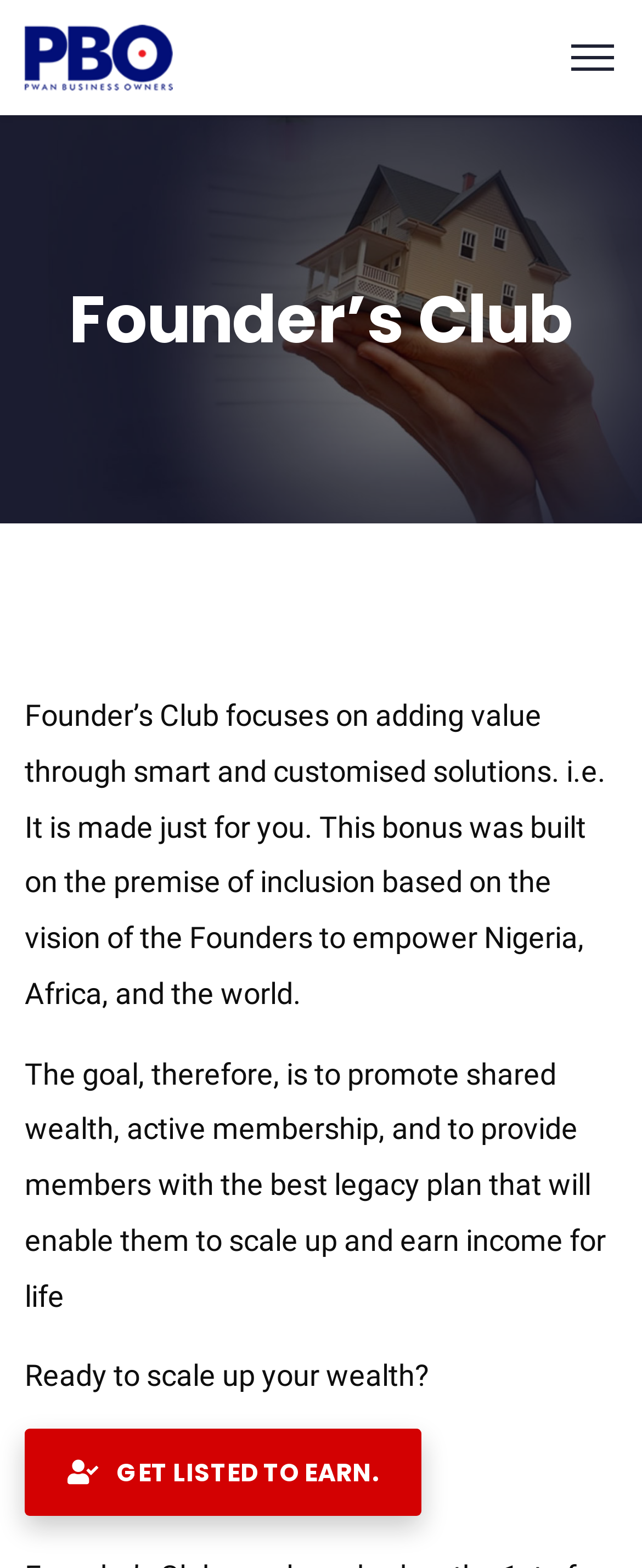What is the icon on the button?
Please provide a comprehensive answer based on the visual information in the image.

The button on the webpage contains an icon represented by '', which resembles a search icon, indicating that it is likely used for searching or filtering purposes.